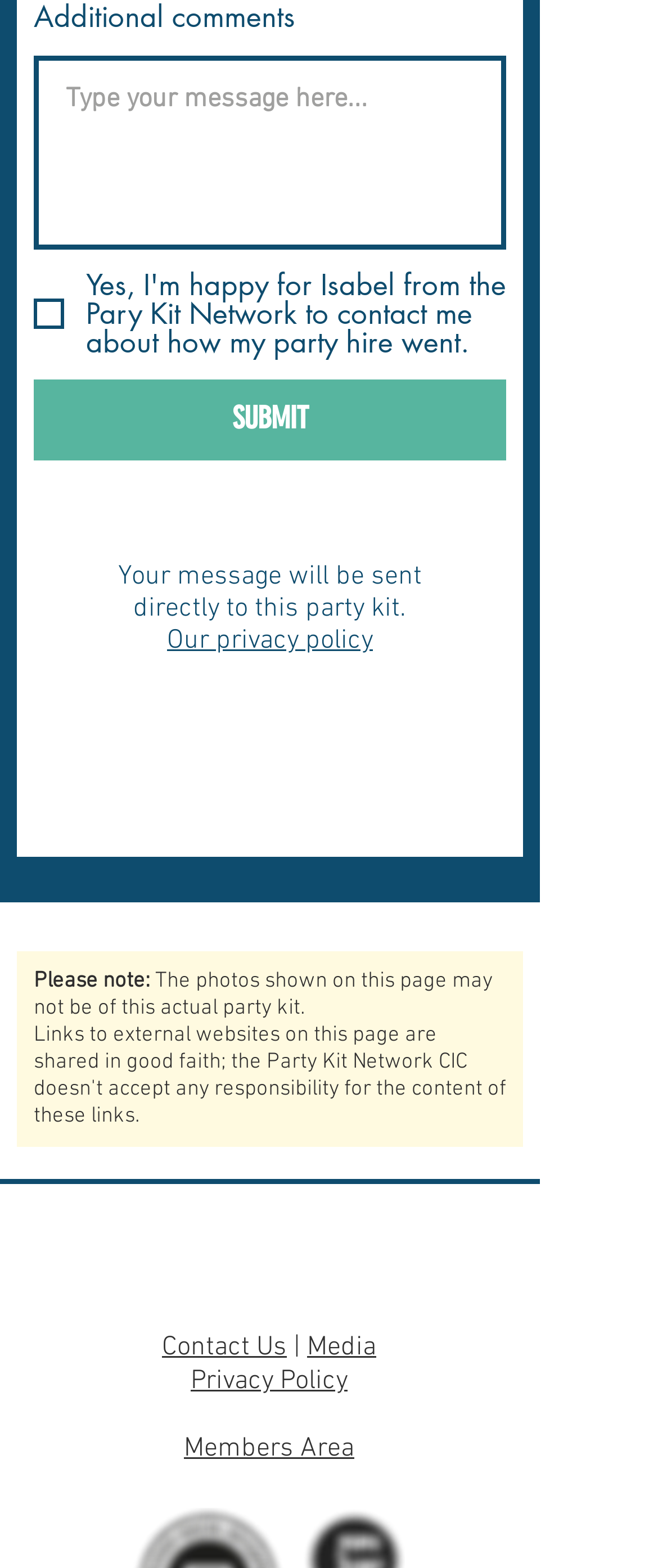Determine the coordinates of the bounding box for the clickable area needed to execute this instruction: "Read the privacy policy".

[0.254, 0.398, 0.567, 0.419]